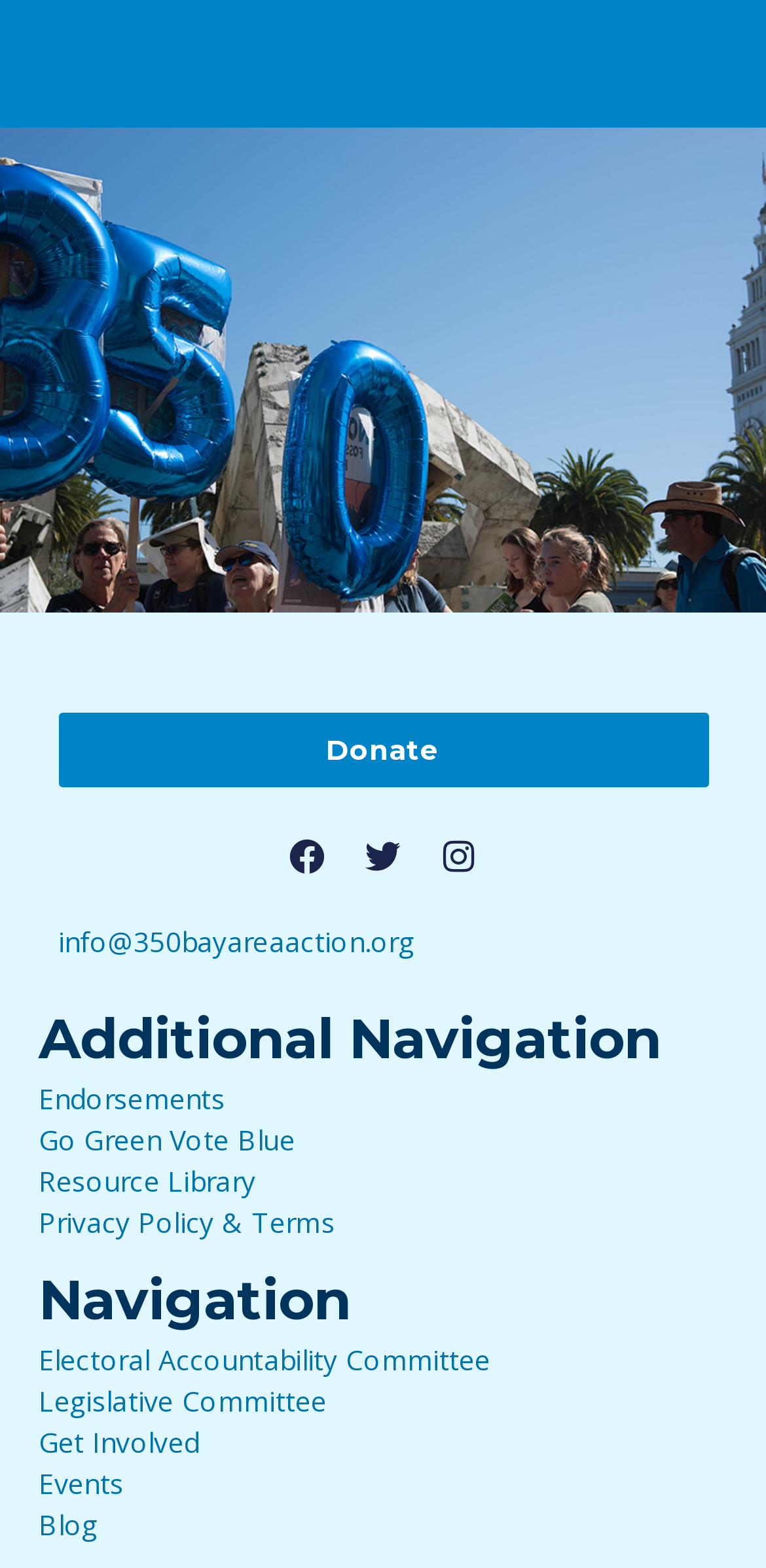How many social media links are there?
Use the image to give a comprehensive and detailed response to the question.

I counted the number of social media links, which are 'Facebook', 'Twitter', and 'Instagram', and found that there are 3 links in total.